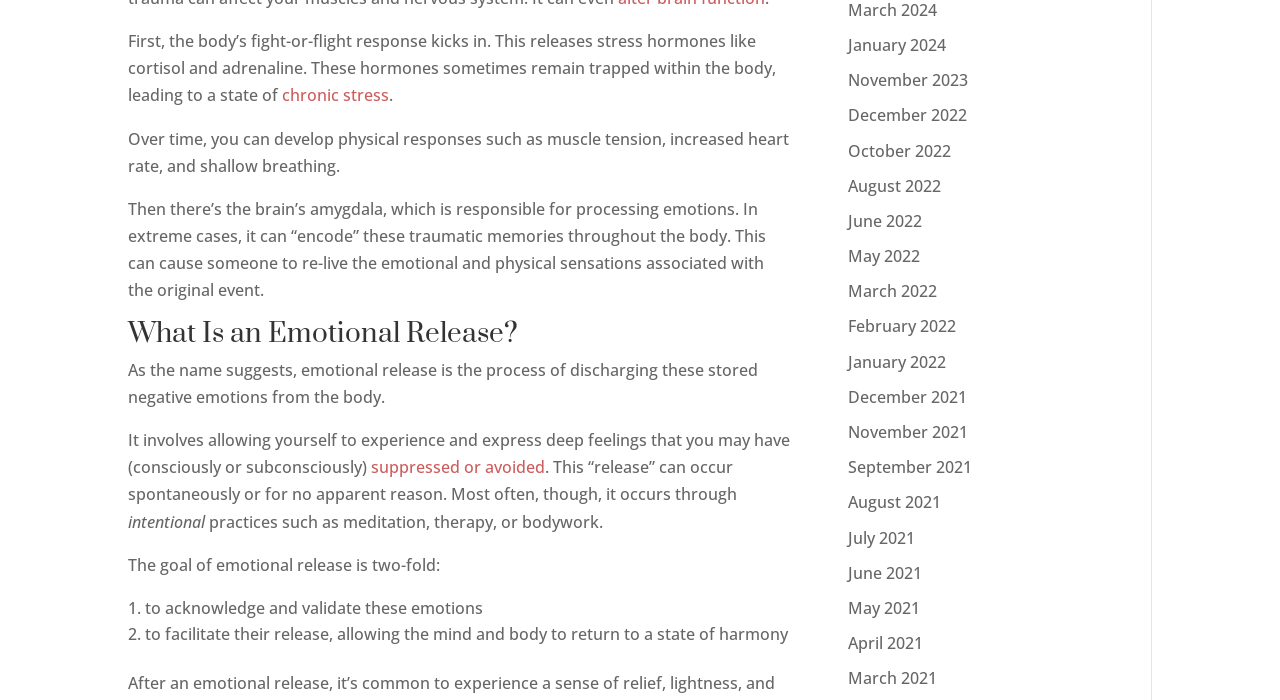Using the webpage screenshot, locate the HTML element that fits the following description and provide its bounding box: "suppressed or avoided".

[0.29, 0.652, 0.426, 0.683]